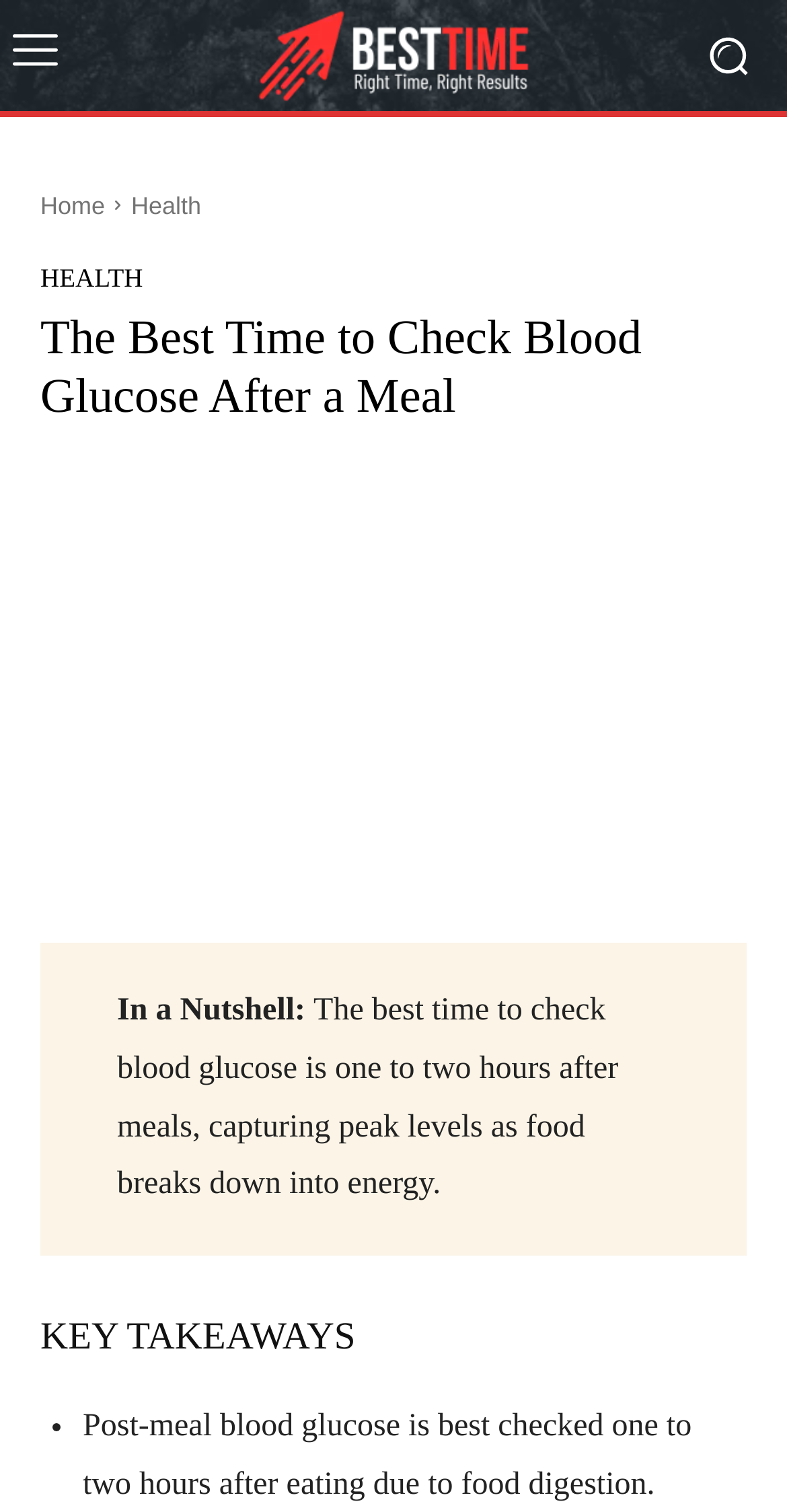Using the information from the screenshot, answer the following question thoroughly:
How many key takeaways are mentioned on the webpage?

The webpage has a heading 'KEY TAKEAWAYS' followed by a list marker and a static text 'Post-meal blood glucose is best checked one to two hours after eating due to food digestion.', indicating that there is only one key takeaway mentioned on the webpage.